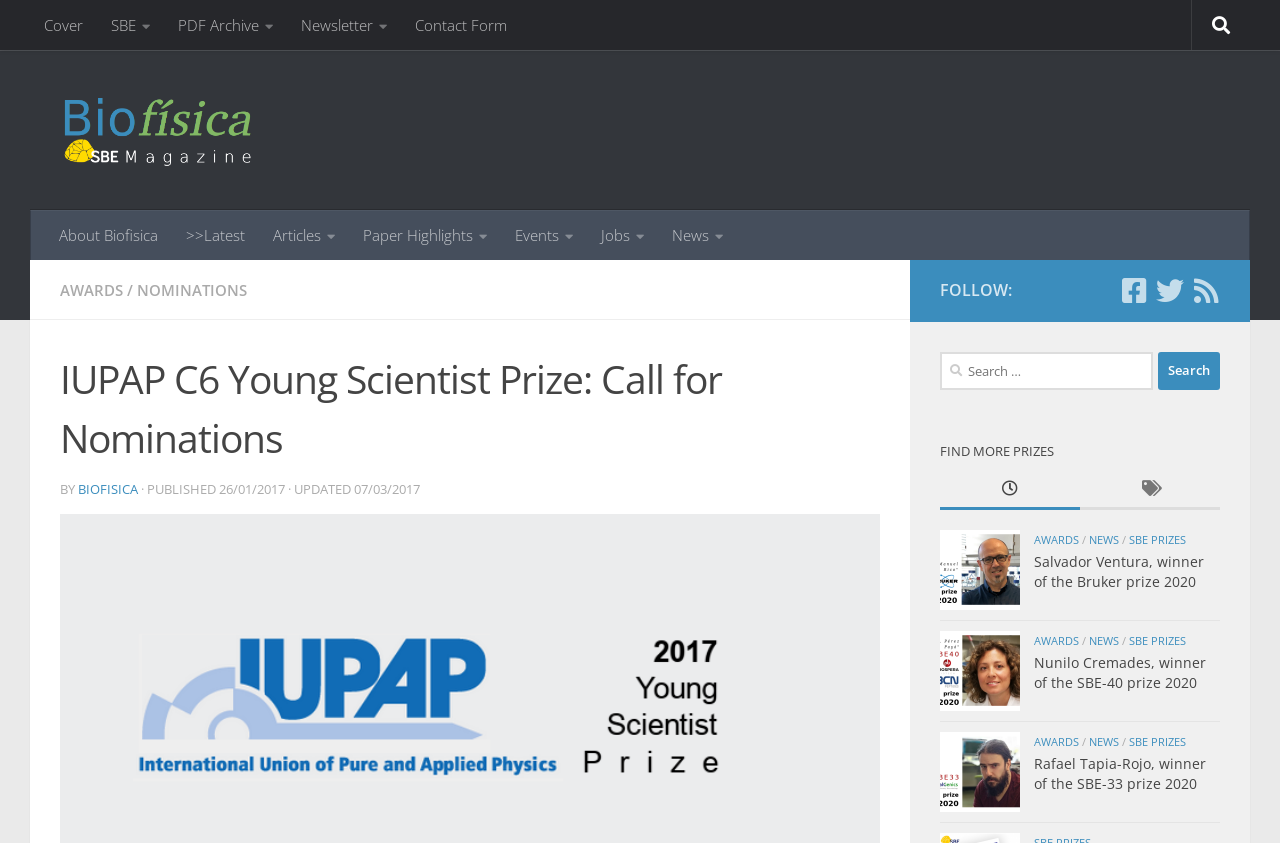What is the name of the prize?
Please provide a comprehensive answer based on the contents of the image.

The name of the prize can be found in the heading 'IUPAP C6 Young Scientist Prize: Call for Nominations' which is located at the top of the webpage.